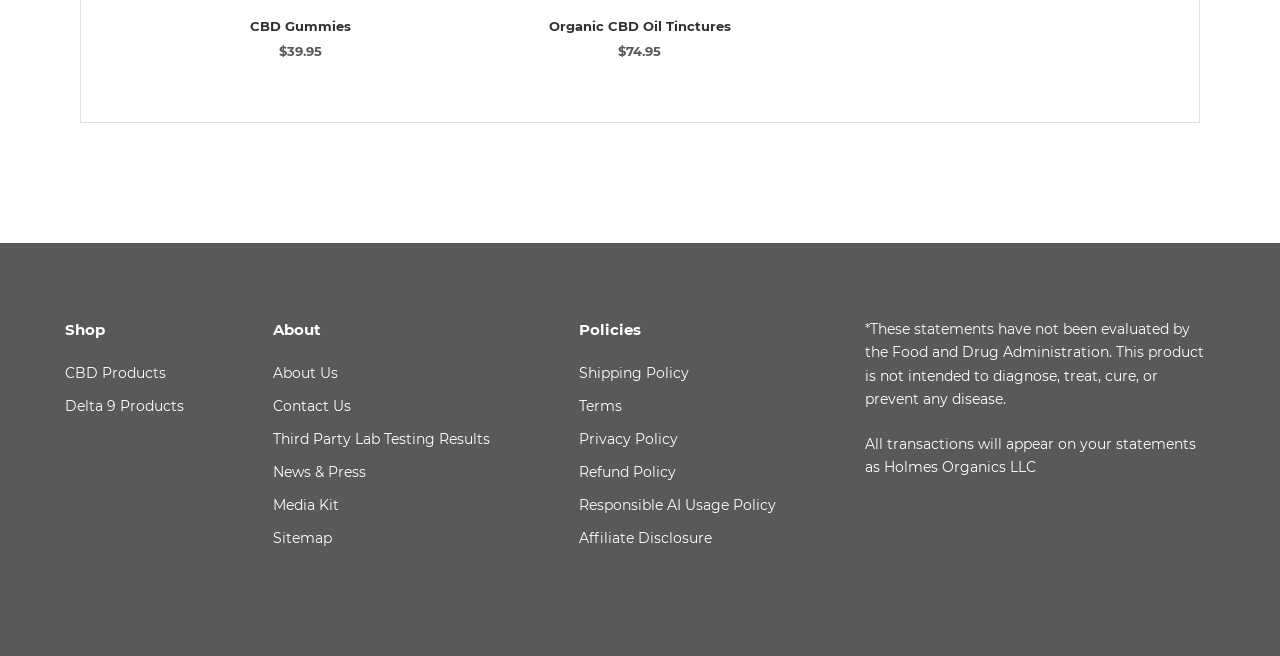Answer the question with a brief word or phrase:
How many links are under the 'About' heading?

6